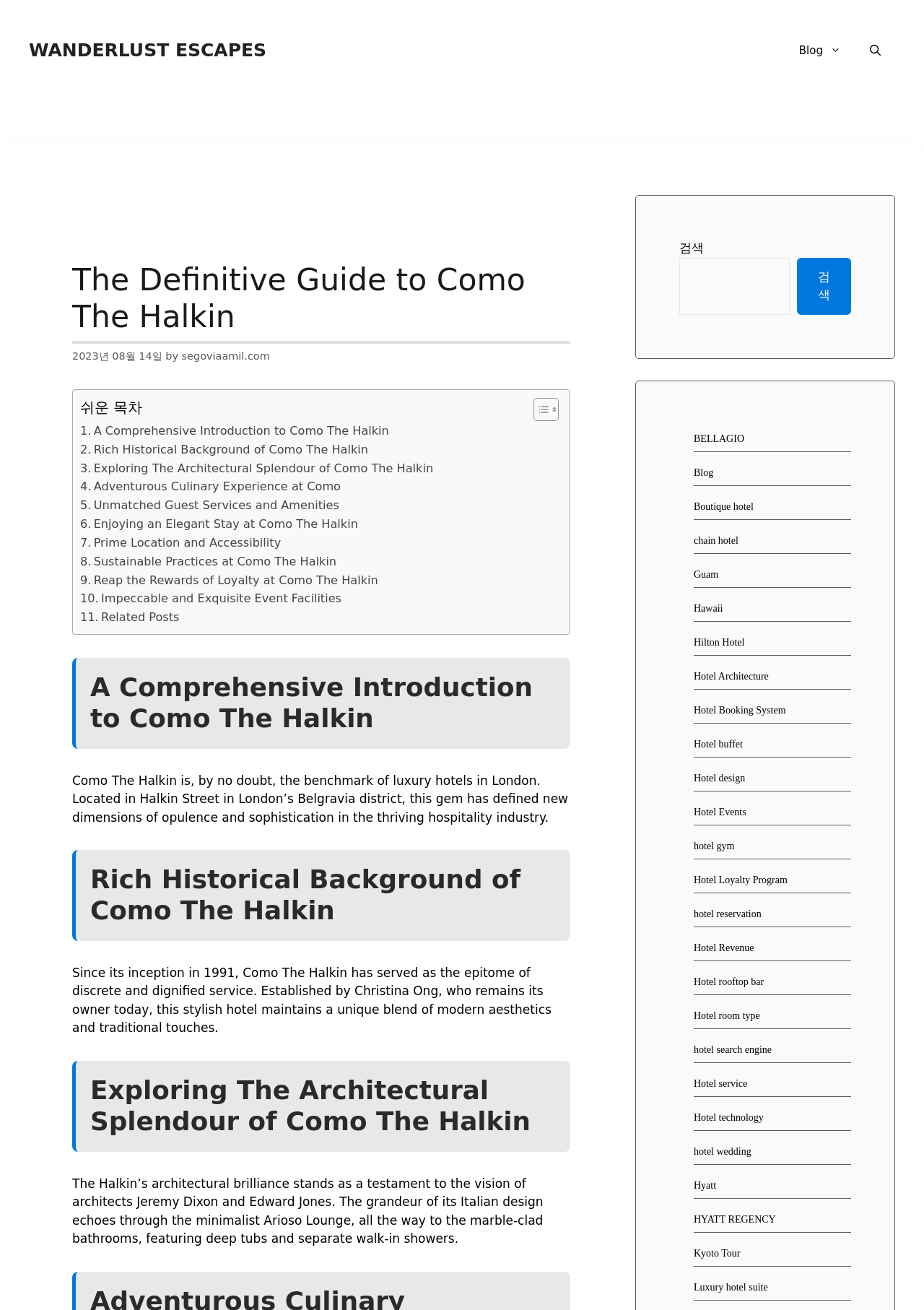Indicate the bounding box coordinates of the clickable region to achieve the following instruction: "Click on the 'WANDERLUST ESCAPES' link."

[0.031, 0.03, 0.288, 0.046]